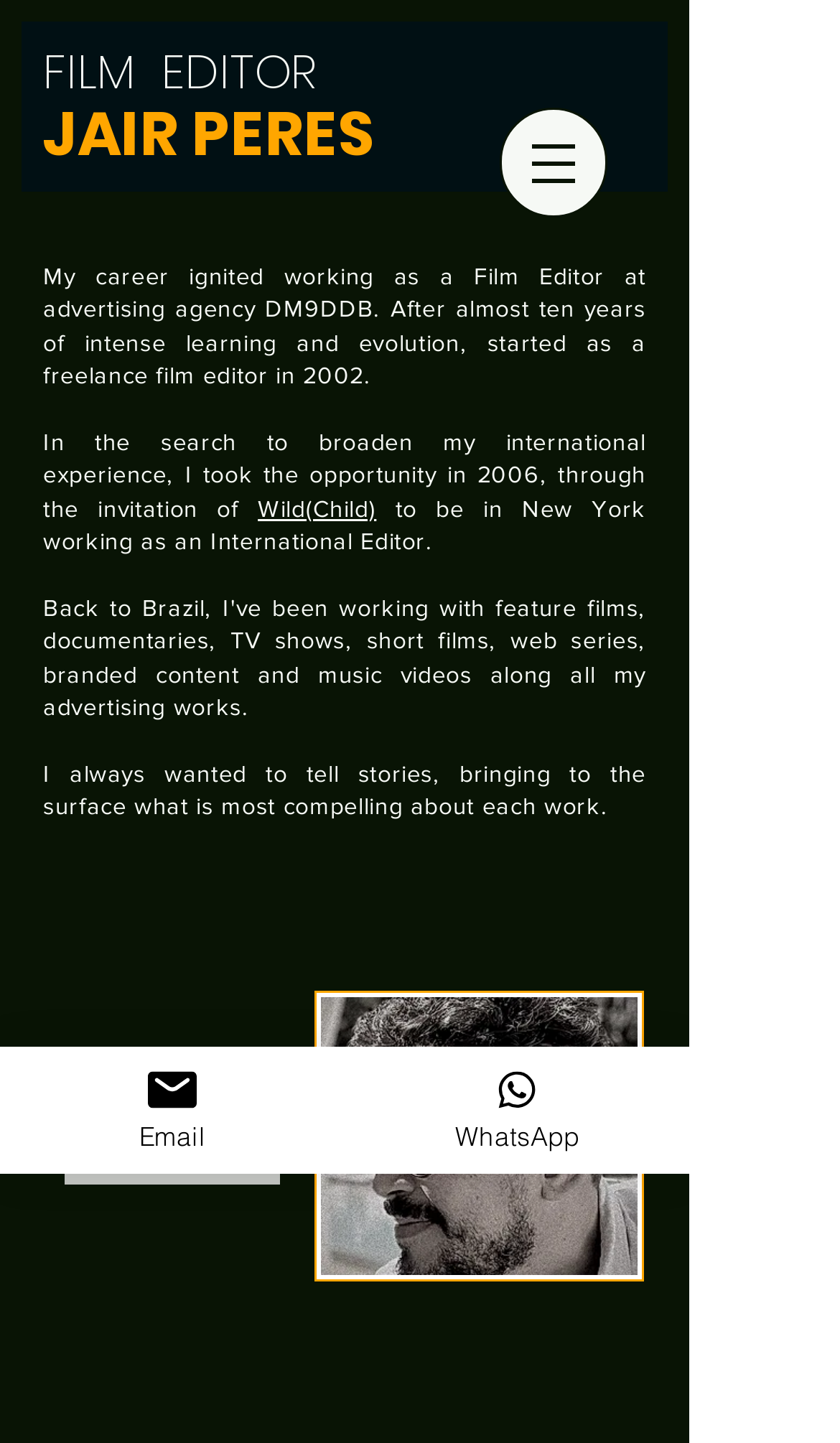Extract the bounding box coordinates of the UI element described: "FILM EDITOR". Provide the coordinates in the format [left, top, right, bottom] with values ranging from 0 to 1.

[0.051, 0.027, 0.377, 0.073]